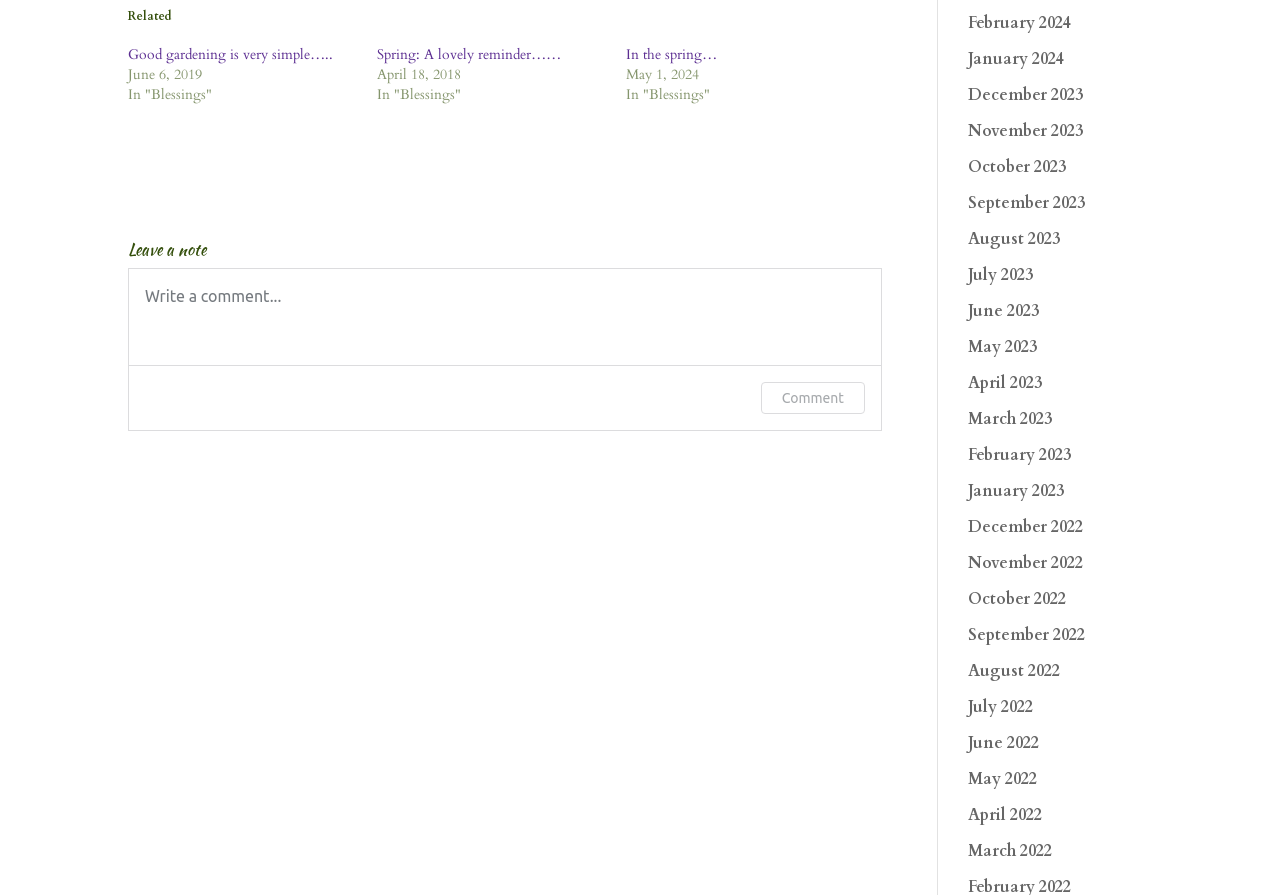Using the provided description Spring: A lovely reminder……, find the bounding box coordinates for the UI element. Provide the coordinates in (top-left x, top-left y, bottom-right x, bottom-right y) format, ensuring all values are between 0 and 1.

[0.294, 0.05, 0.438, 0.071]